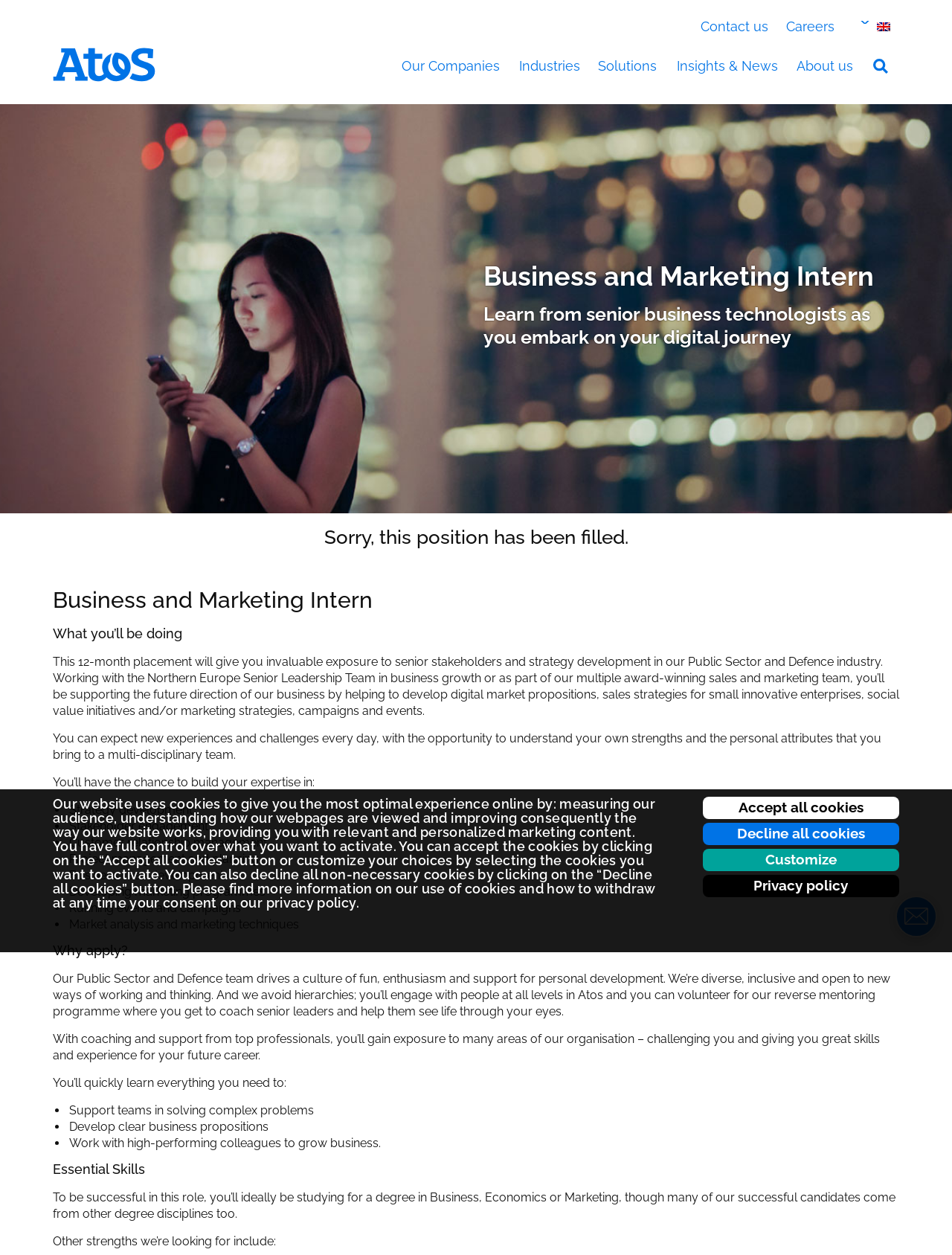Can you find and provide the main heading text of this webpage?

Business and Marketing Intern